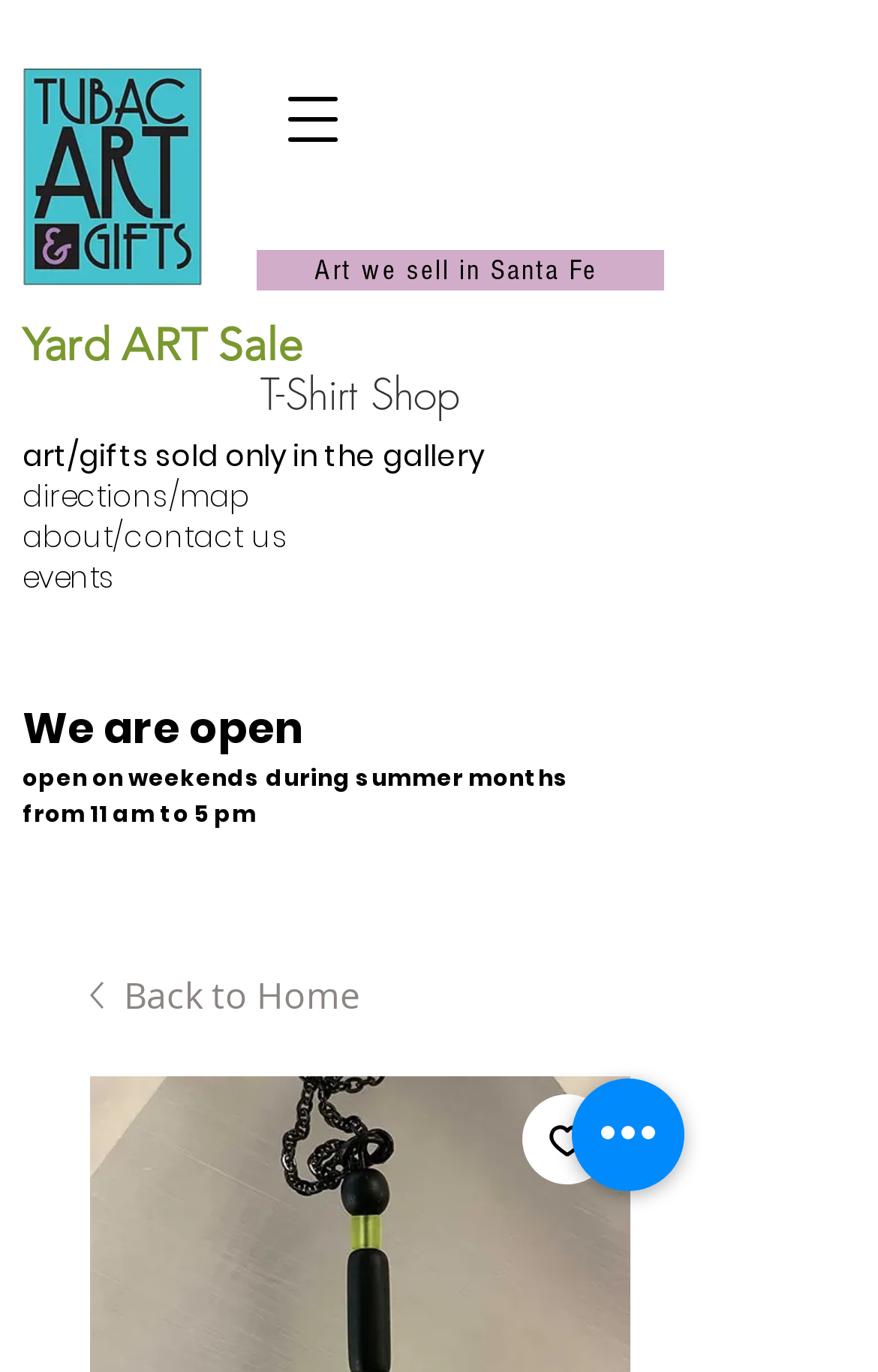Please extract and provide the main headline of the webpage.

Venetian Blown Glass Ball with Onyx